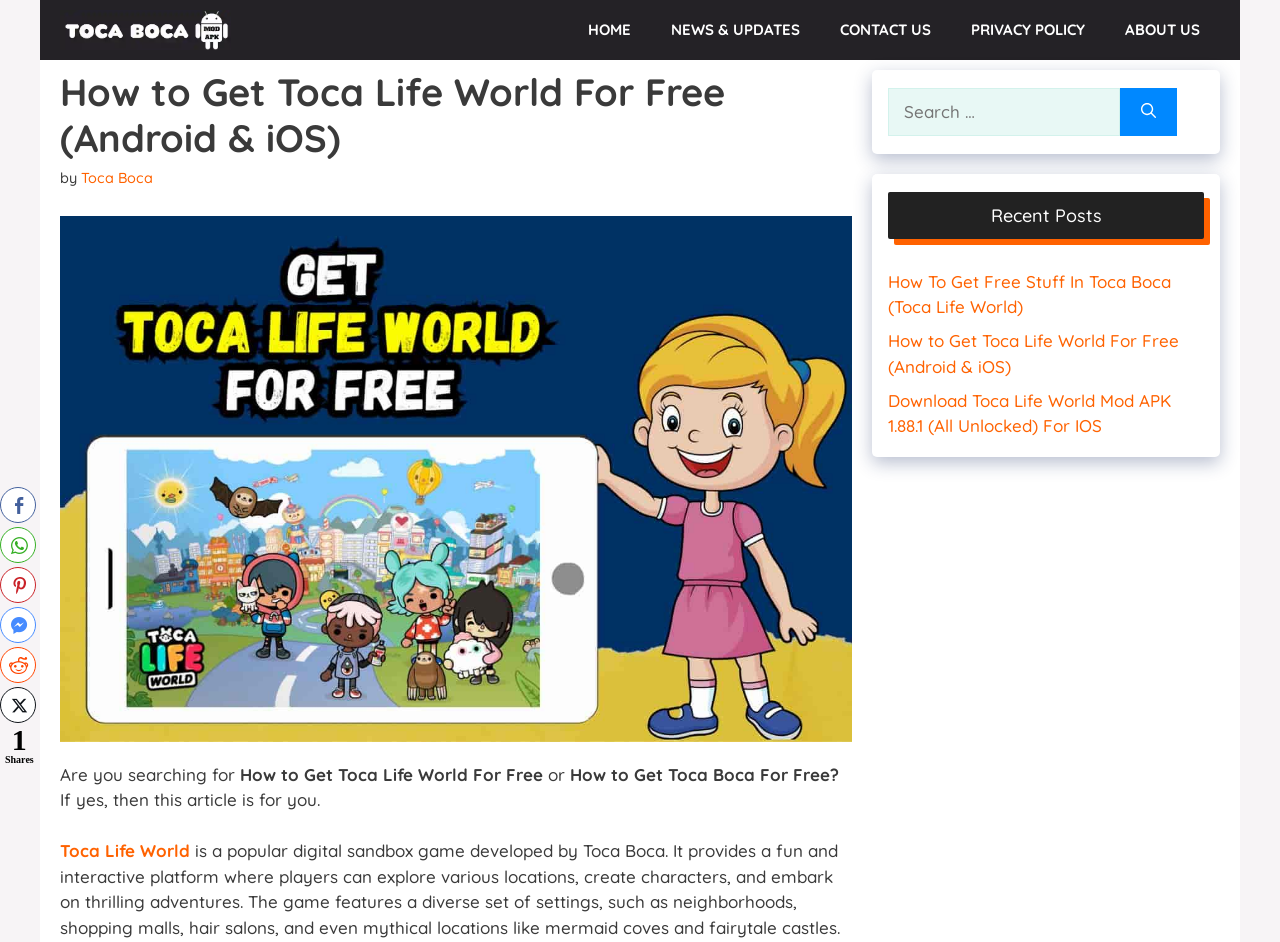Identify the main heading from the webpage and provide its text content.

How to Get Toca Life World For Free (Android & iOS)